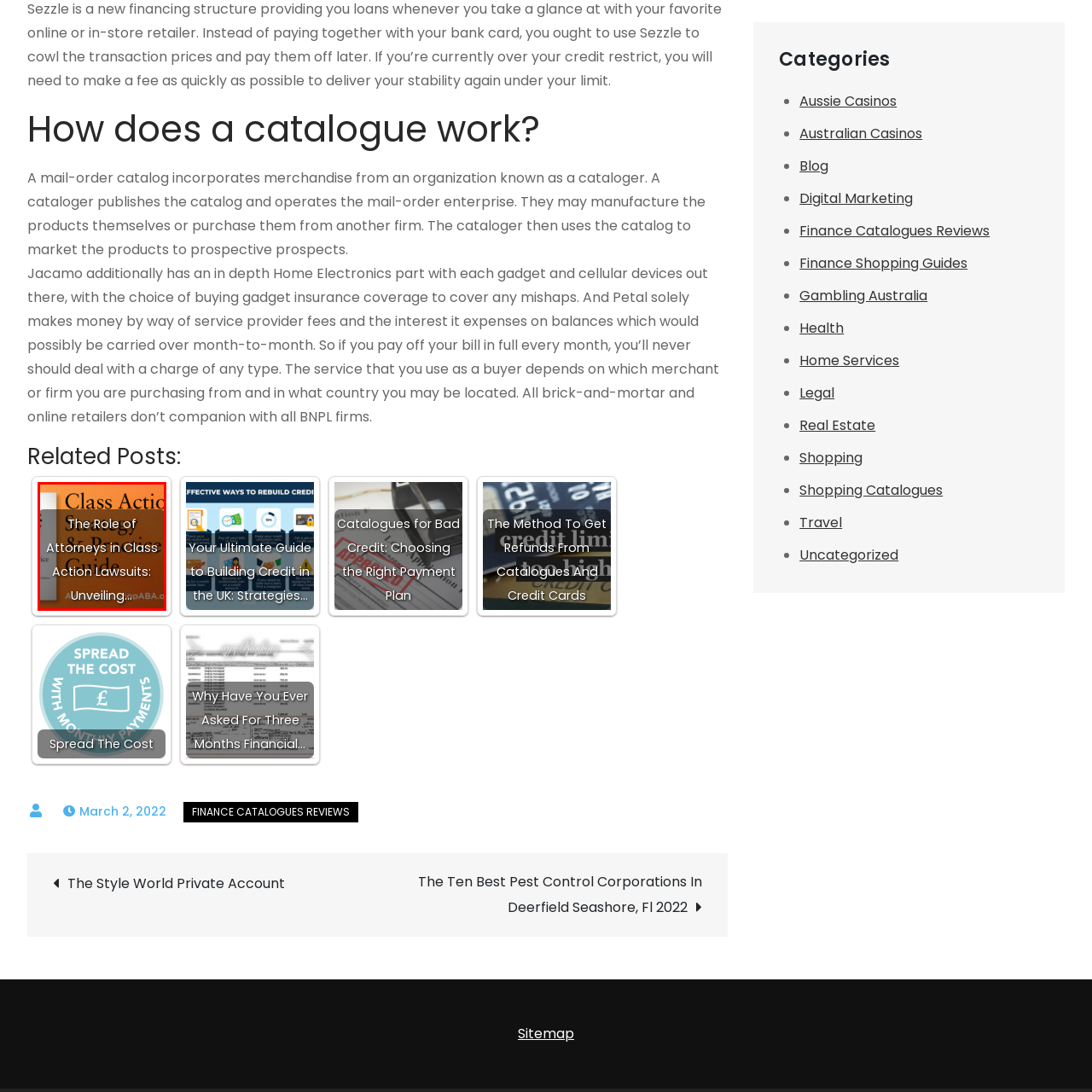Focus on the picture inside the red-framed area and provide a one-word or short phrase response to the following question:
Who is the target audience for this book?

Legal professionals and individuals interested in class action litigation